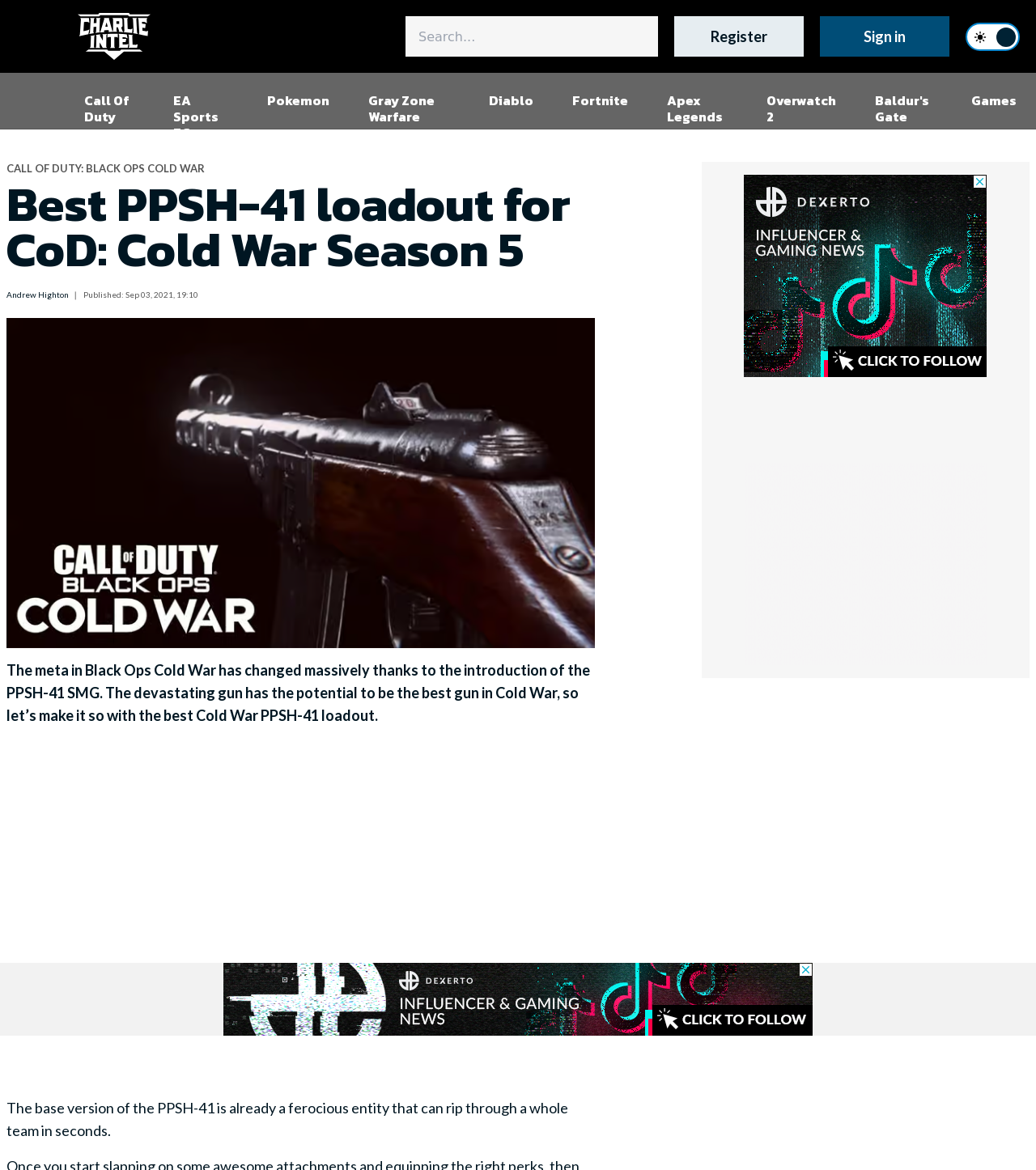For the given element description Chat With Us, determine the bounding box coordinates of the UI element. The coordinates should follow the format (top-left x, top-left y, bottom-right x, bottom-right y) and be within the range of 0 to 1.

None